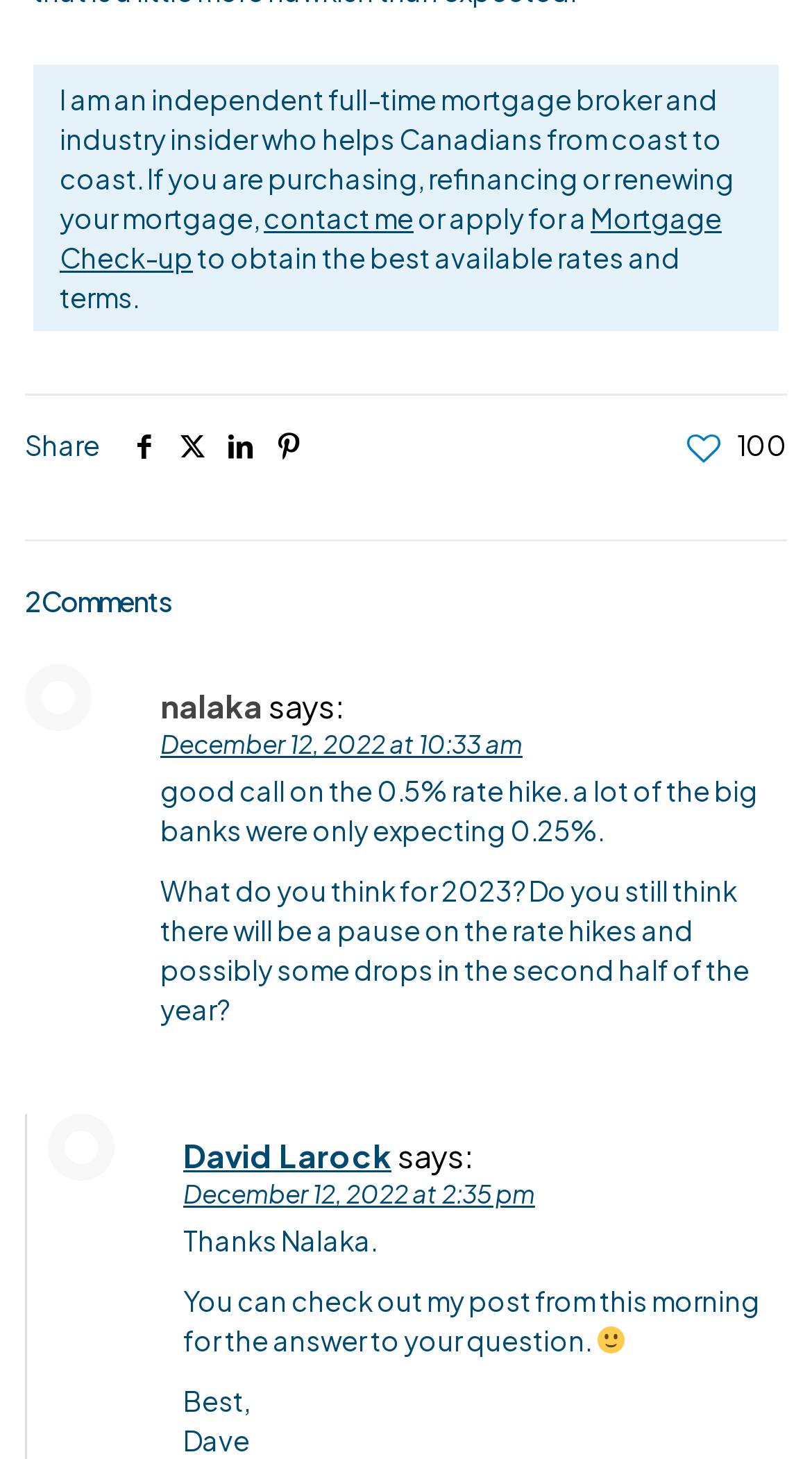Please give a succinct answer using a single word or phrase:
What is the name of the person who commented on December 12, 2022 at 10:33 am?

Nalaka